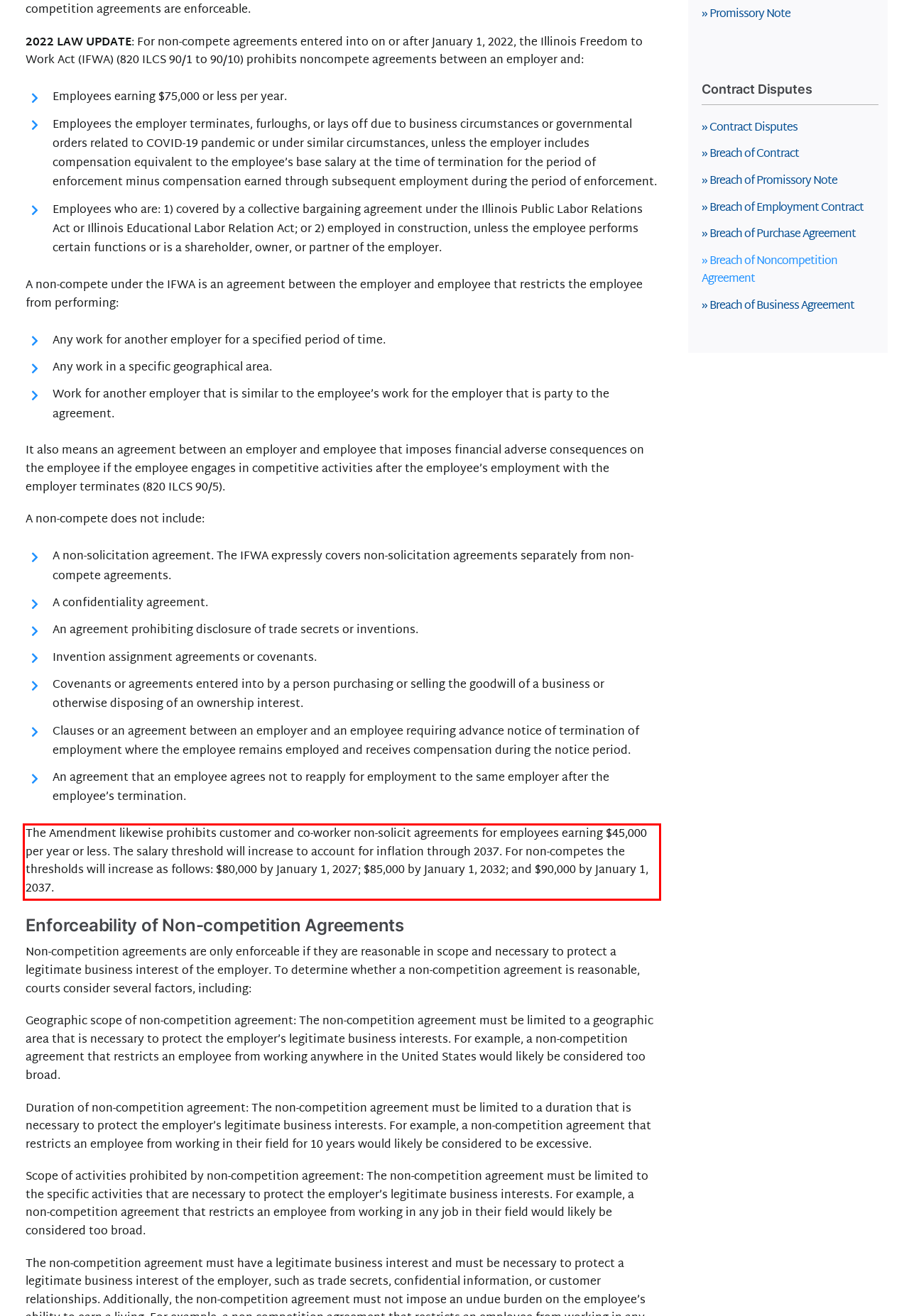Please examine the screenshot of the webpage and read the text present within the red rectangle bounding box.

The Amendment likewise prohibits customer and co-worker non-solicit agreements for employees earning $45,000 per year or less. The salary threshold will increase to account for inflation through 2037. For non-competes the thresholds will increase as follows: $80,000 by January 1, 2027; $85,000 by January 1, 2032; and $90,000 by January 1, 2037.